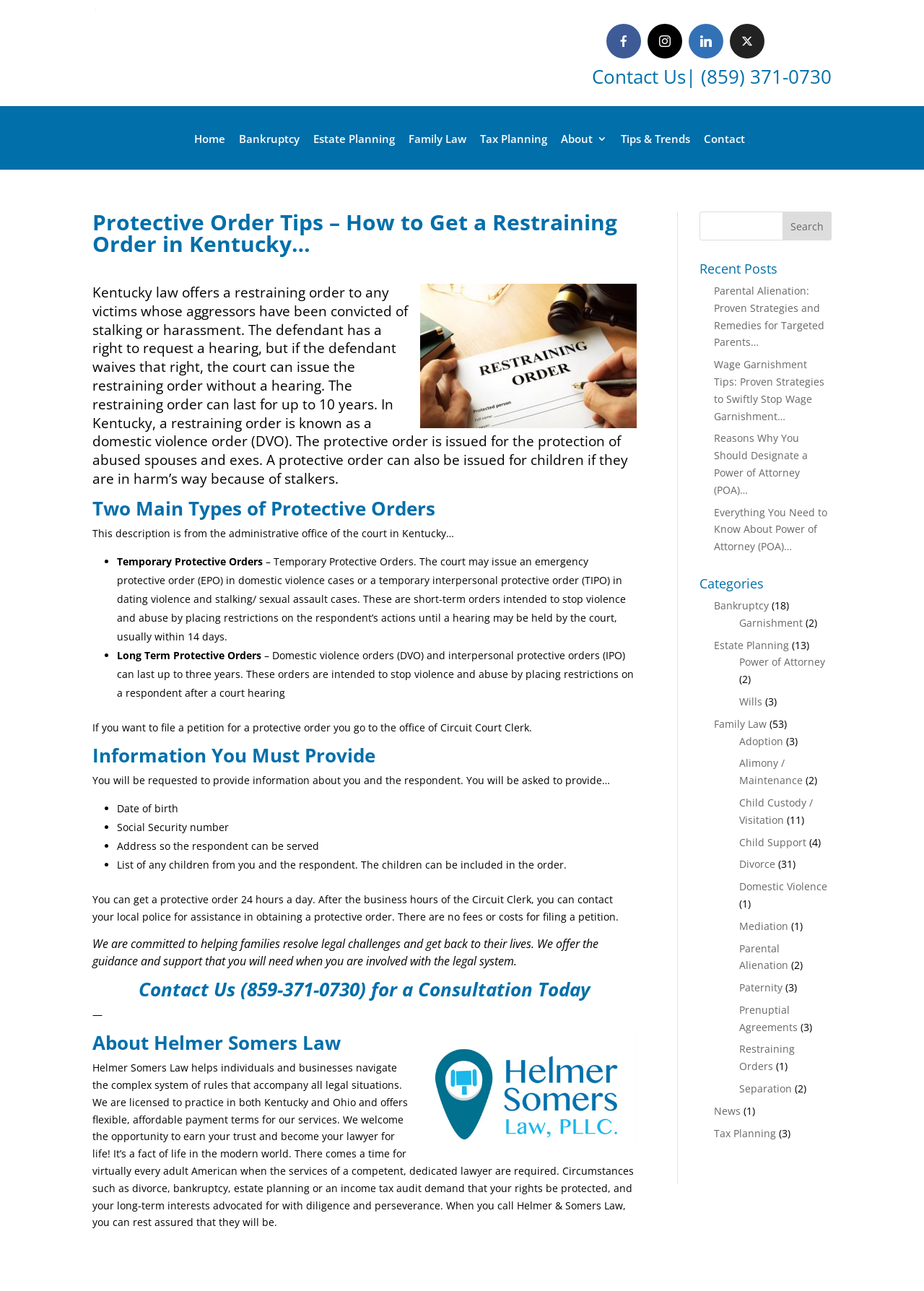What is the name of the law firm?
Give a single word or phrase as your answer by examining the image.

Helmer Somers Law